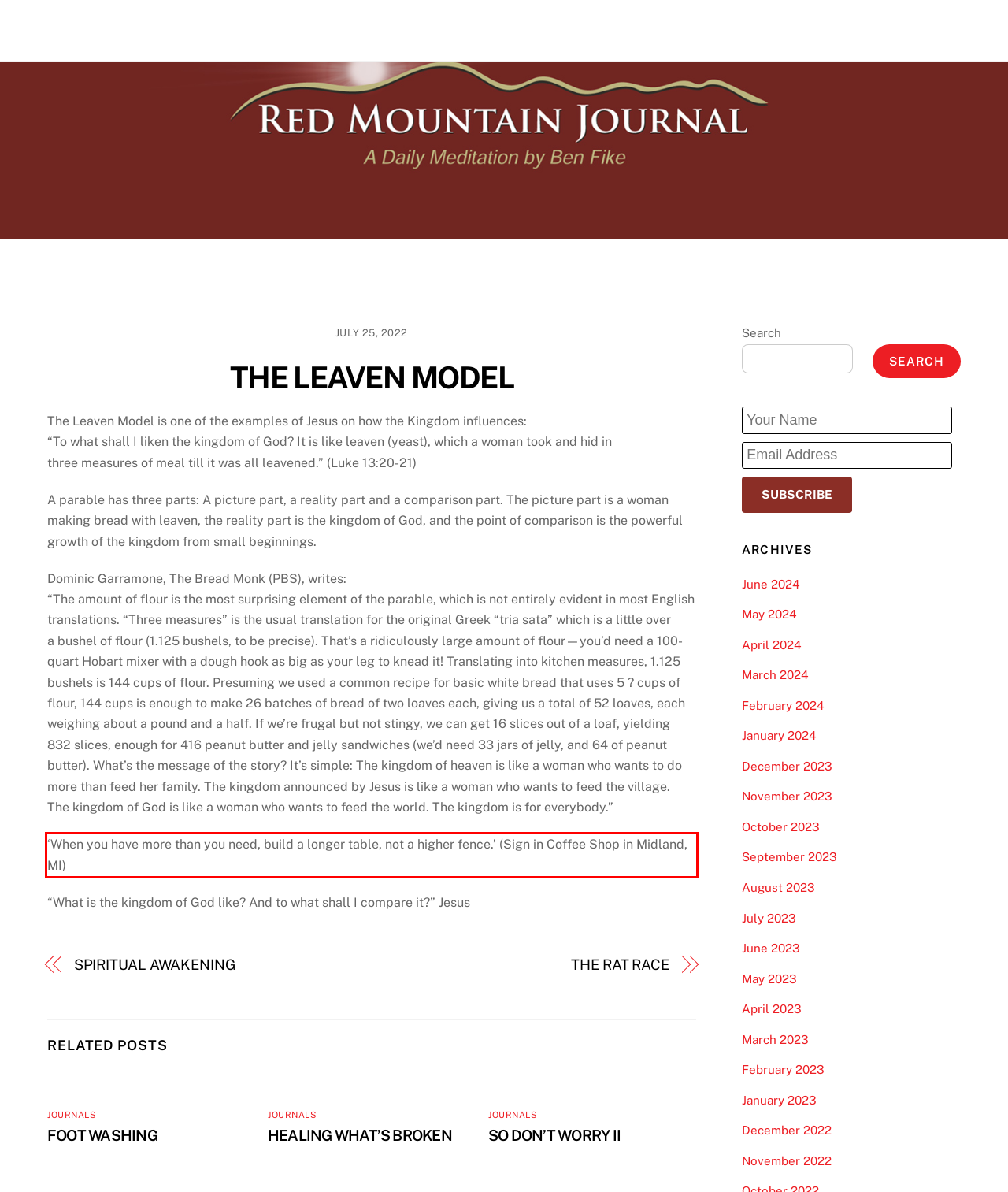Identify the red bounding box in the webpage screenshot and perform OCR to generate the text content enclosed.

‘When you have more than you need, build a longer table, not a higher fence.’ (Sign in Coffee Shop in Midland, MI)